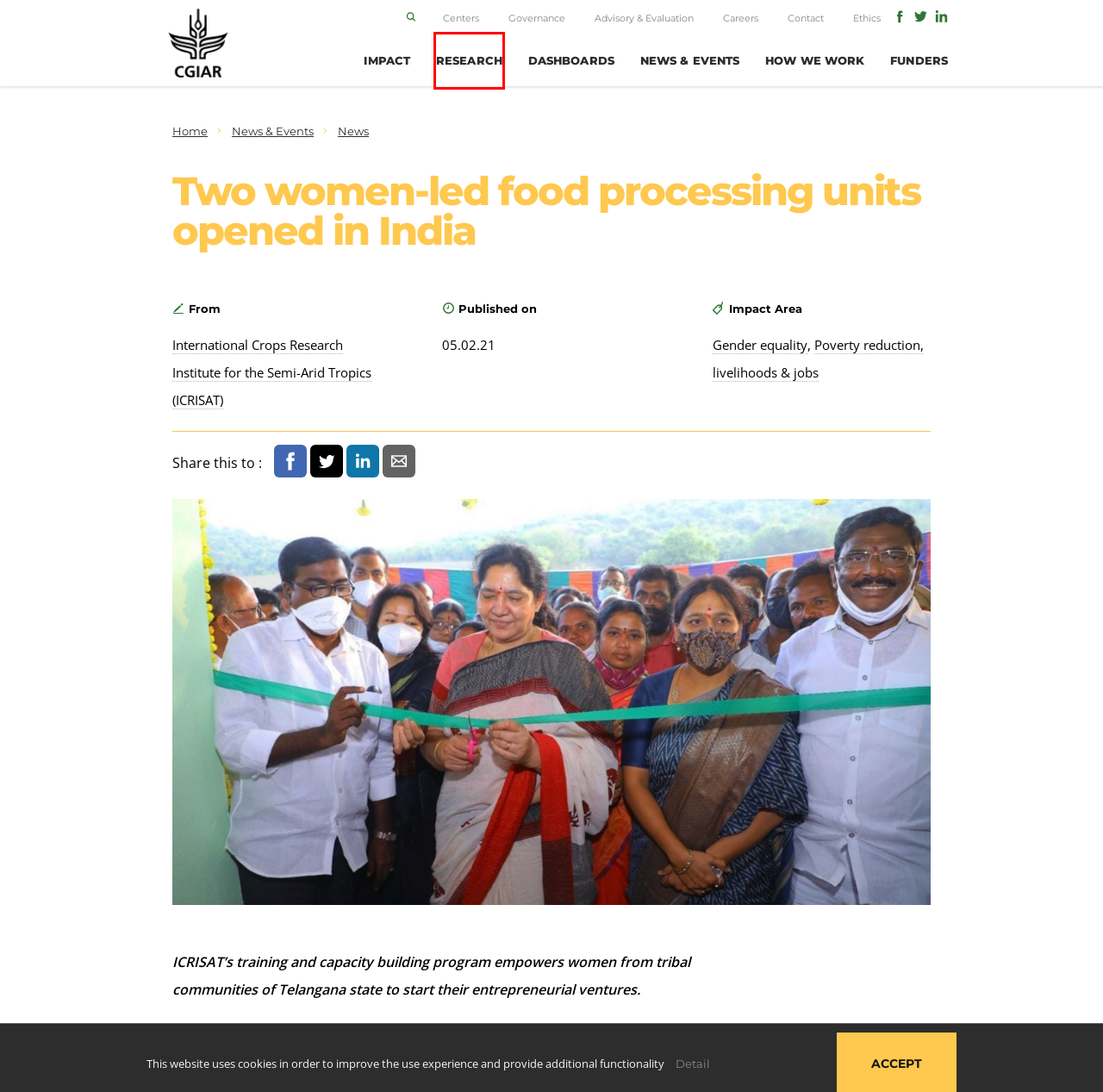Analyze the screenshot of a webpage that features a red rectangle bounding box. Pick the webpage description that best matches the new webpage you would see after clicking on the element within the red bounding box. Here are the candidates:
A. News - CGIAR
B. Careers - CGIAR
C. Research Centers - CGIAR
D. CGIAR Independent Advisory and Evaluation Service - CGIAR
E. International Crops Research Institute for the Semi-Arid Tropics (ICRISAT) - CGIAR
F. Research - CGIAR
G. Governance - CGIAR
H. Legal Information - CGIAR

F